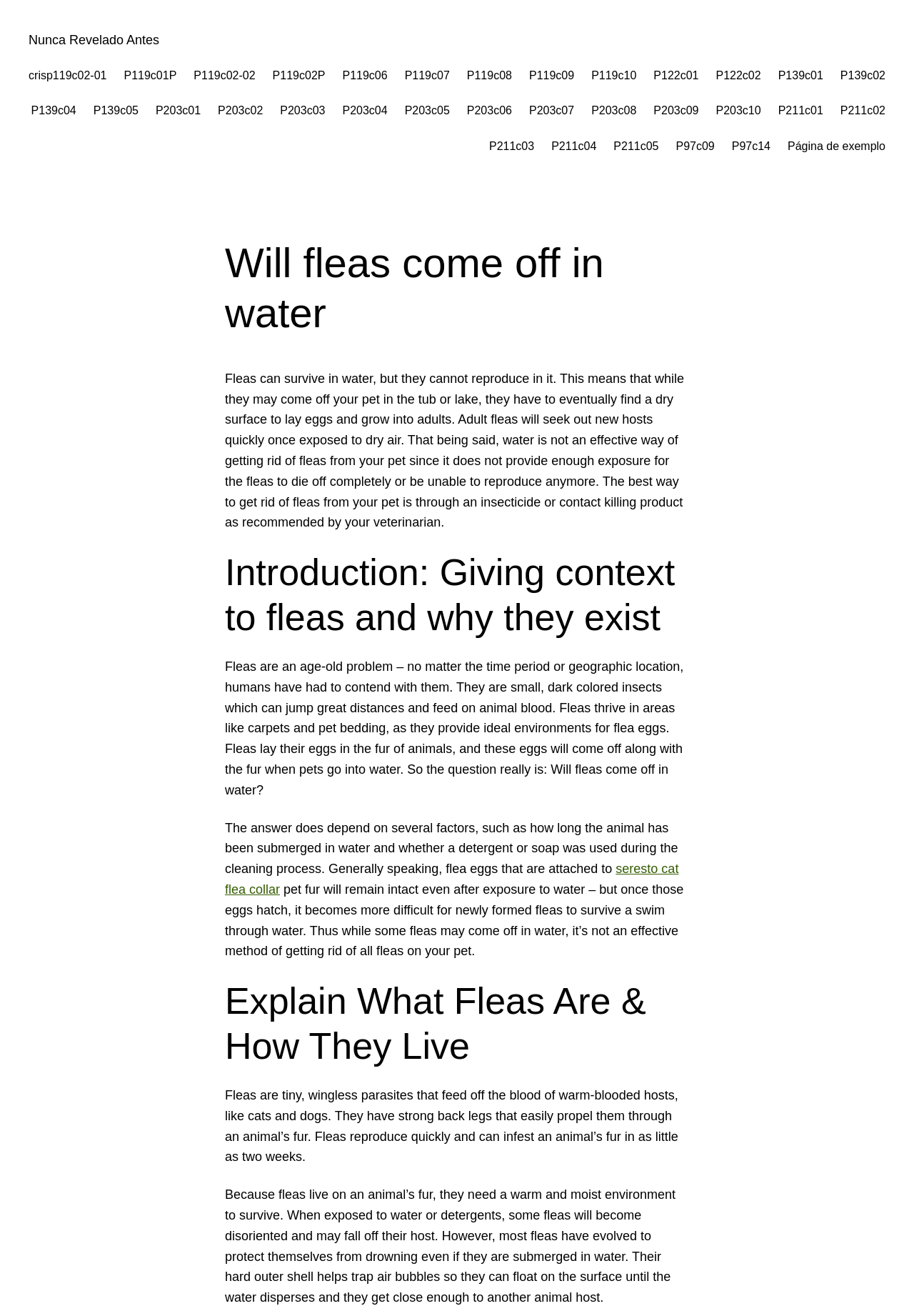Determine the primary headline of the webpage.

Will fleas come off in water